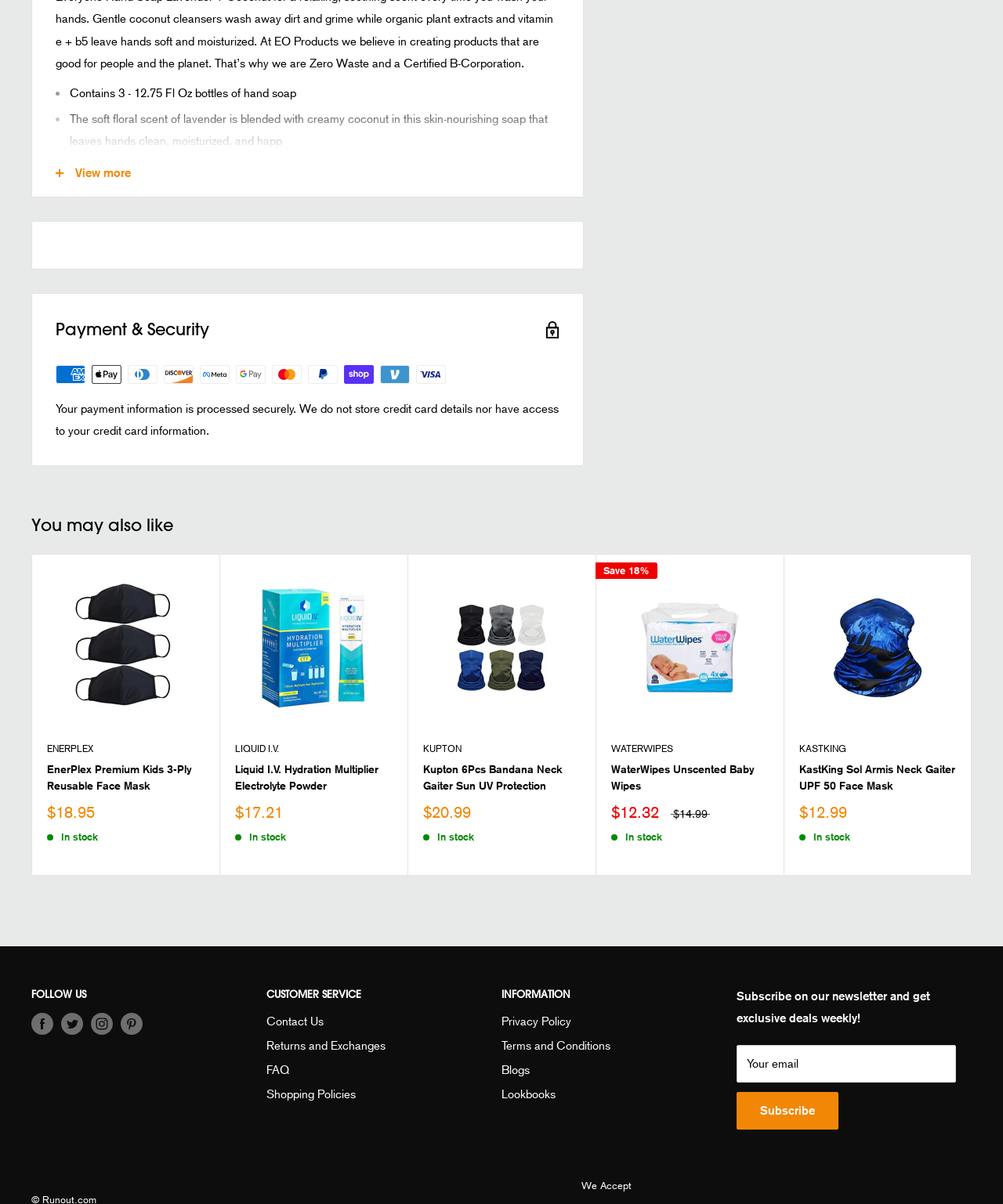Specify the bounding box coordinates for the region that must be clicked to perform the given instruction: "Contact Us".

[0.266, 0.839, 0.445, 0.859]